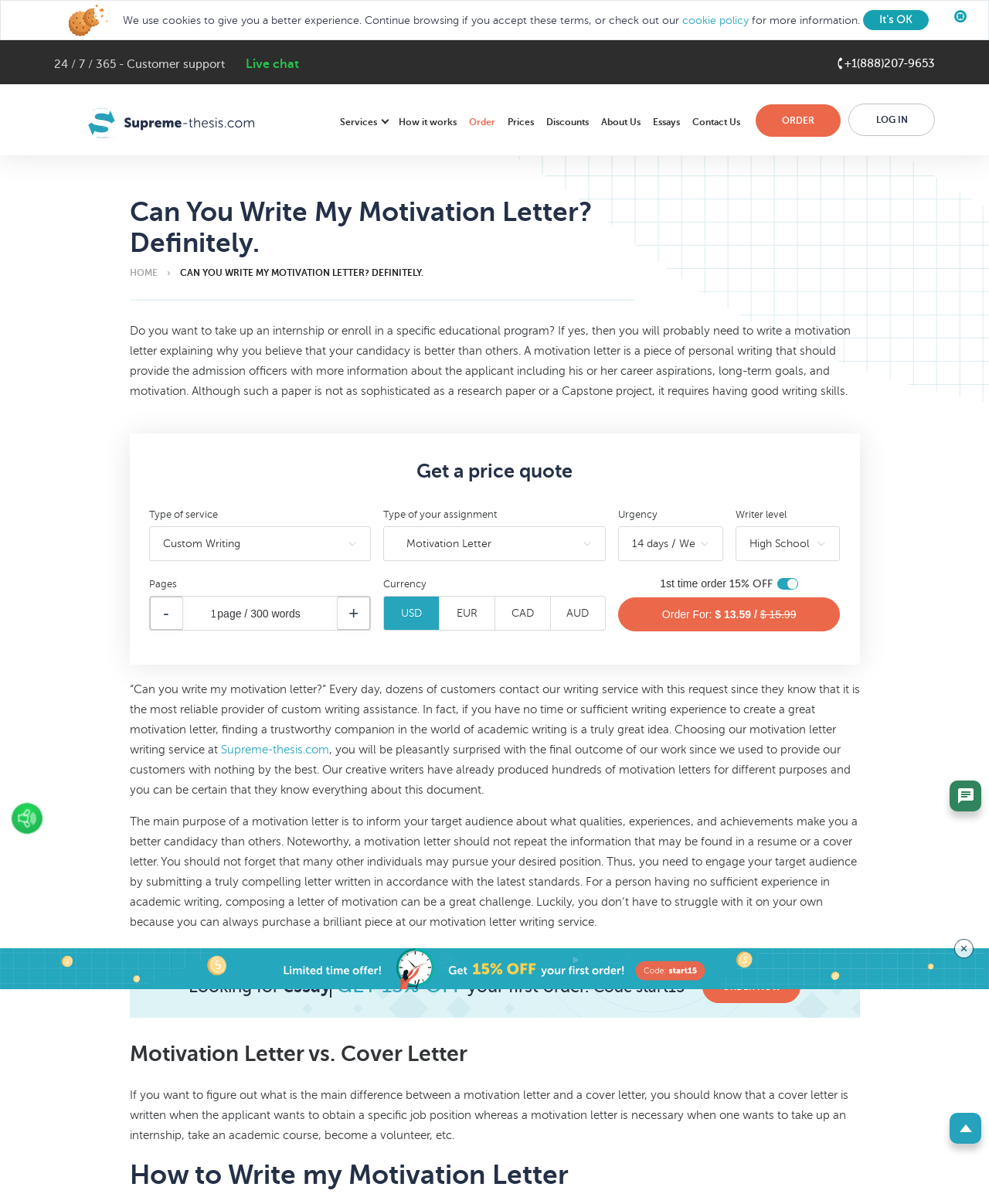What is the difference between a motivation letter and a cover letter?
Answer the question with a single word or phrase, referring to the image.

Motivation letter for internship, cover letter for job